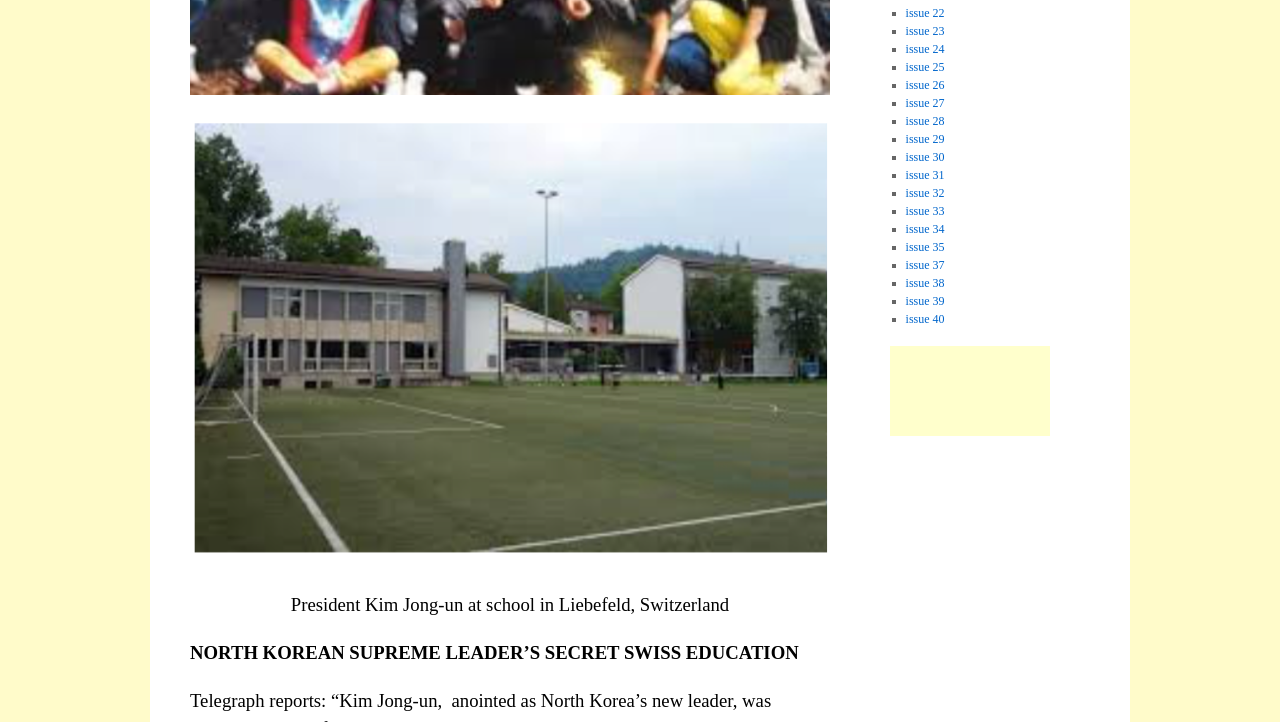Determine the bounding box coordinates for the HTML element described here: "issue 33".

[0.707, 0.283, 0.738, 0.302]